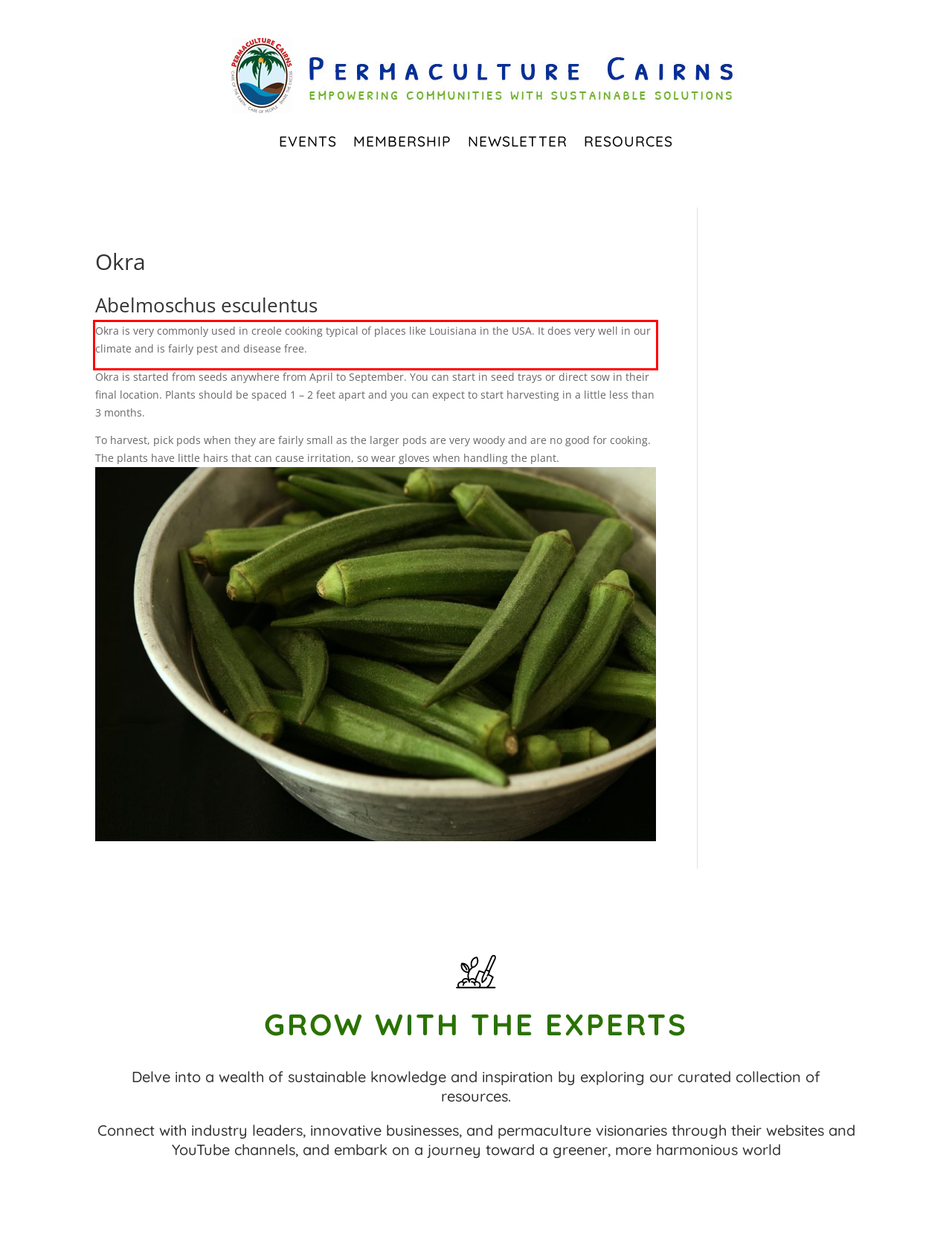Examine the webpage screenshot, find the red bounding box, and extract the text content within this marked area.

Okra is very commonly used in creole cooking typical of places like Louisiana in the USA. It does very well in our climate and is fairly pest and disease free.